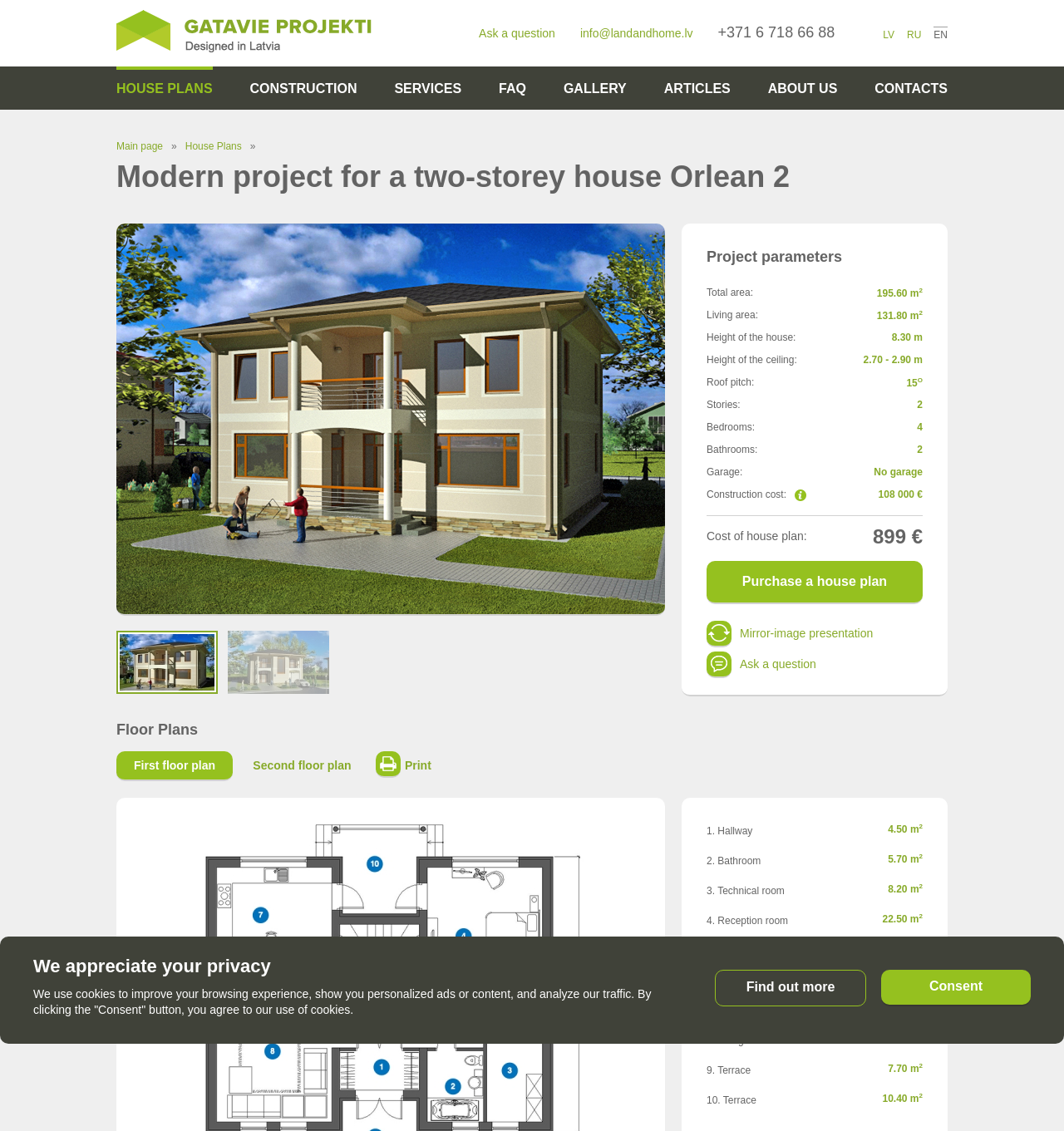Give a concise answer of one word or phrase to the question: 
What is the height of the ceiling?

2.70 - 2.90 m